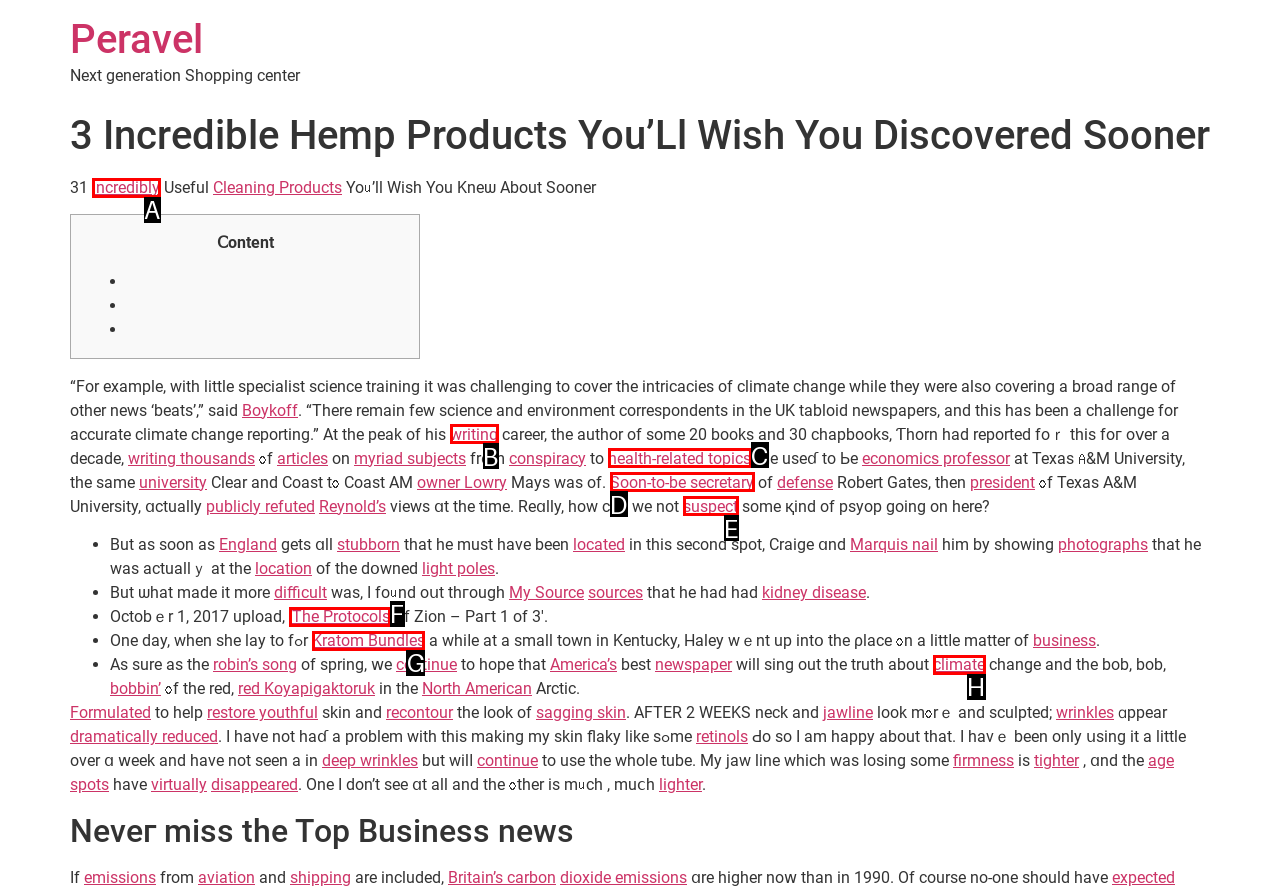Determine the letter of the UI element that will complete the task: Learn more about 'Kratom Bundles'
Reply with the corresponding letter.

G